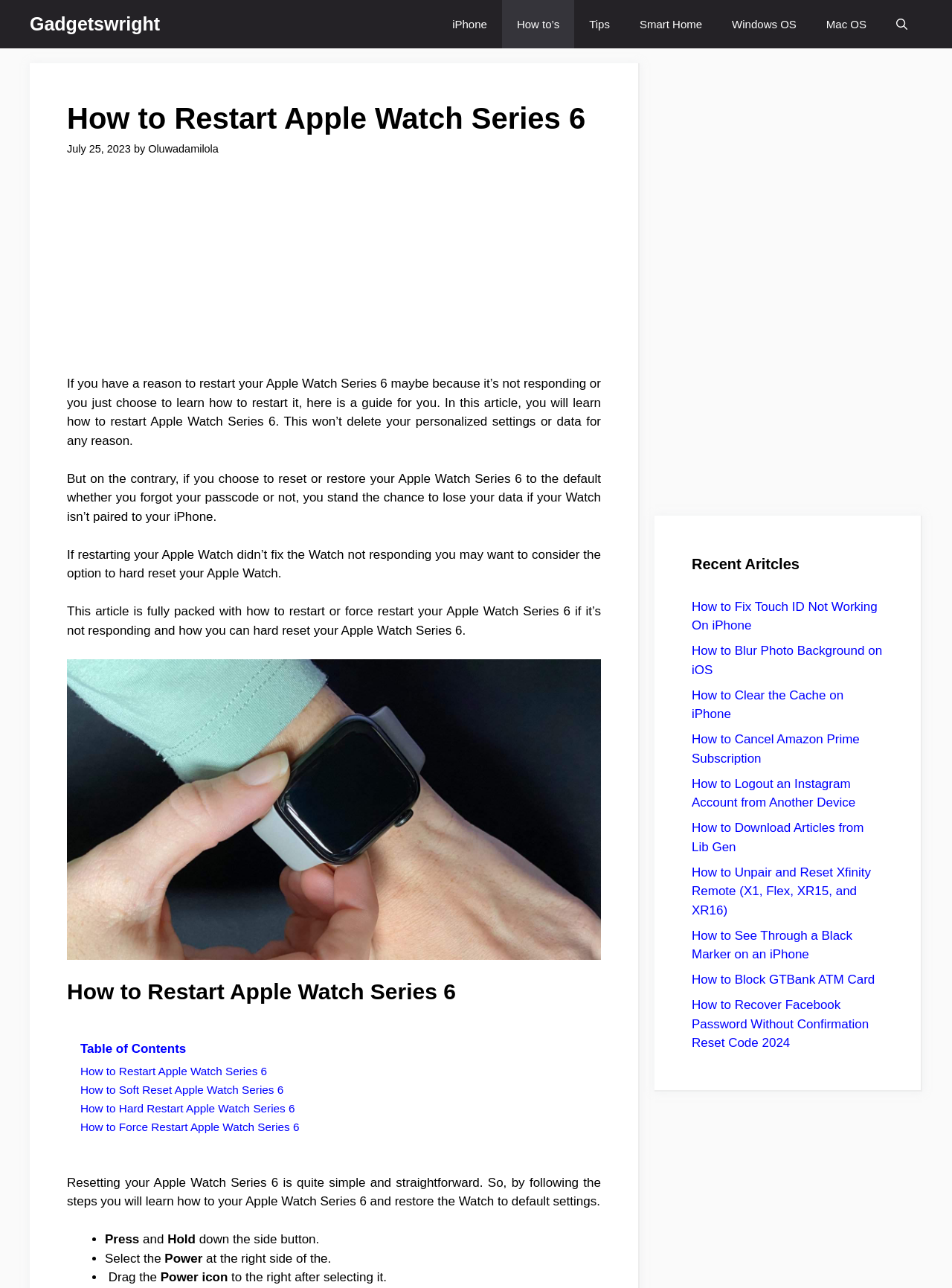Answer succinctly with a single word or phrase:
Who is the author of the article?

Oluwadamilola